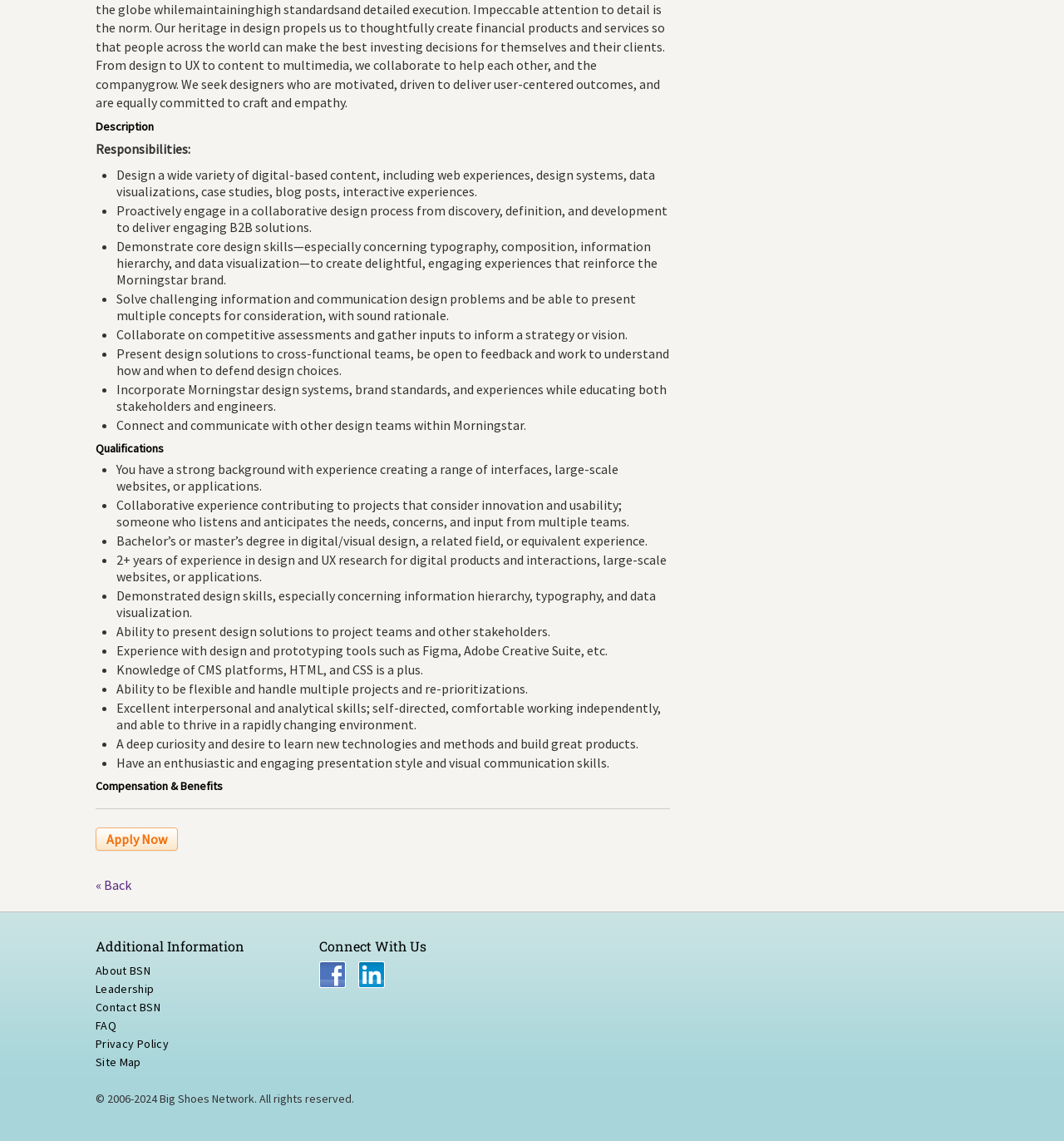Identify the bounding box for the element characterized by the following description: "About BSN".

[0.09, 0.844, 0.142, 0.857]